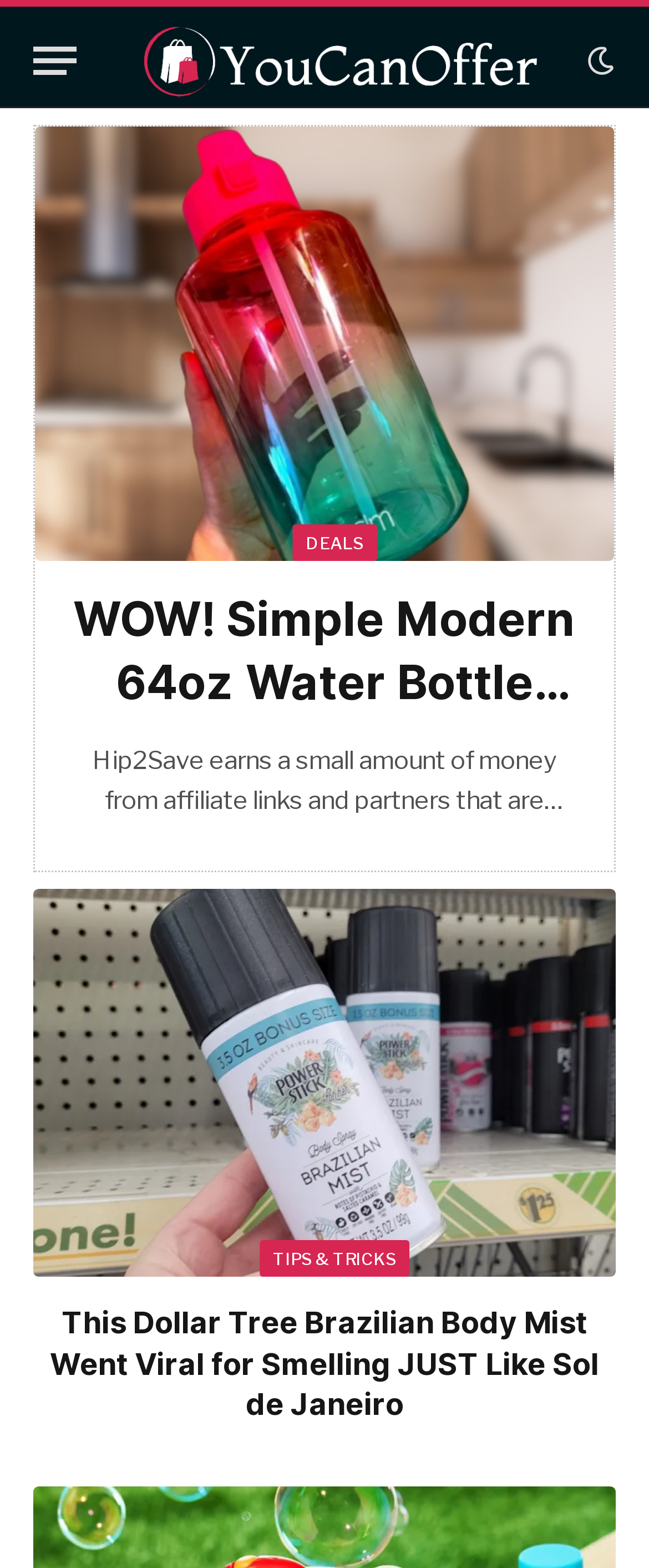Provide the bounding box coordinates of the HTML element this sentence describes: "Tips & Tricks". The bounding box coordinates consist of four float numbers between 0 and 1, i.e., [left, top, right, bottom].

[0.4, 0.791, 0.631, 0.815]